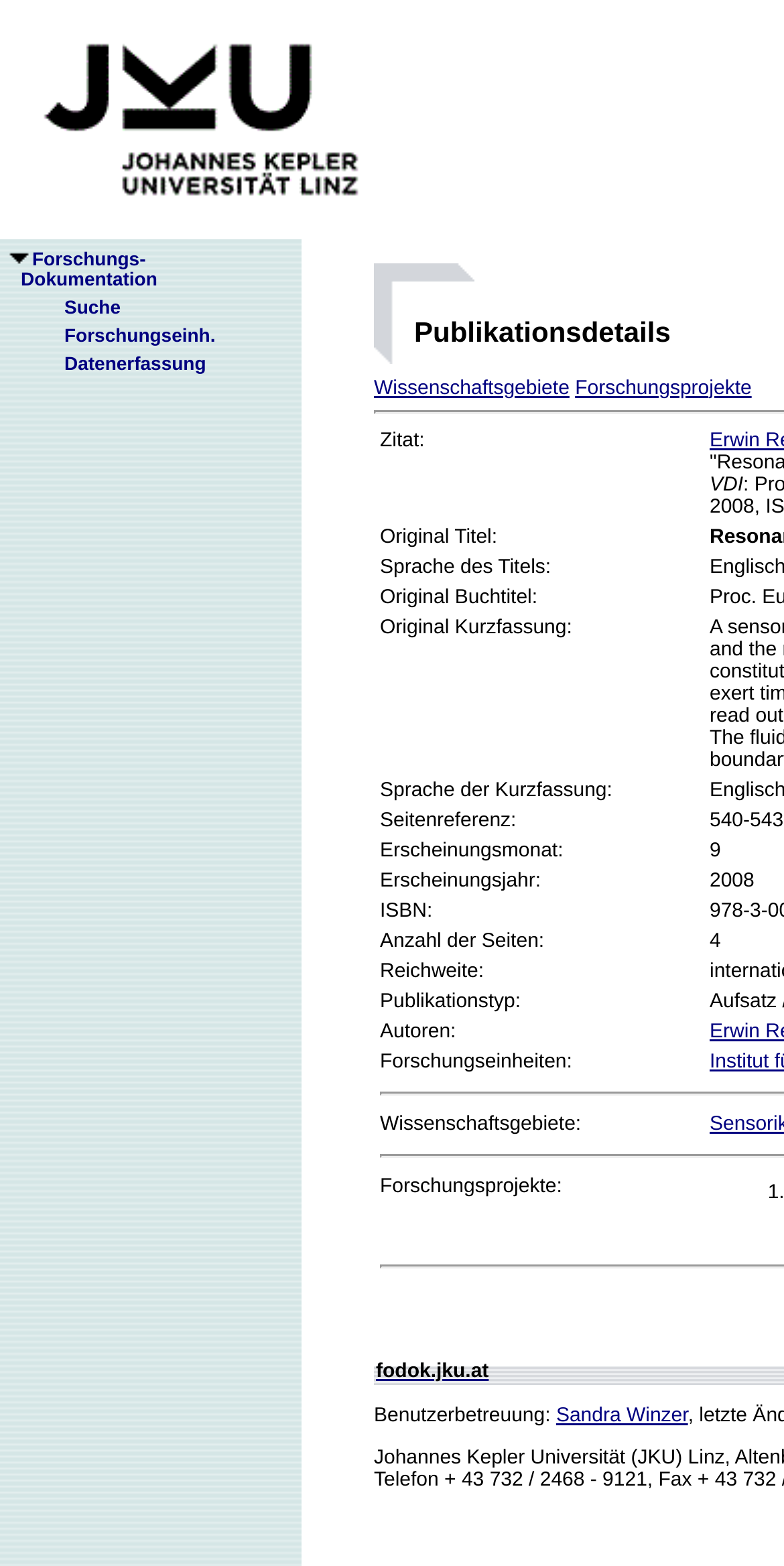Pinpoint the bounding box coordinates of the area that should be clicked to complete the following instruction: "Contact Sandra Winzer". The coordinates must be given as four float numbers between 0 and 1, i.e., [left, top, right, bottom].

[0.709, 0.897, 0.877, 0.911]